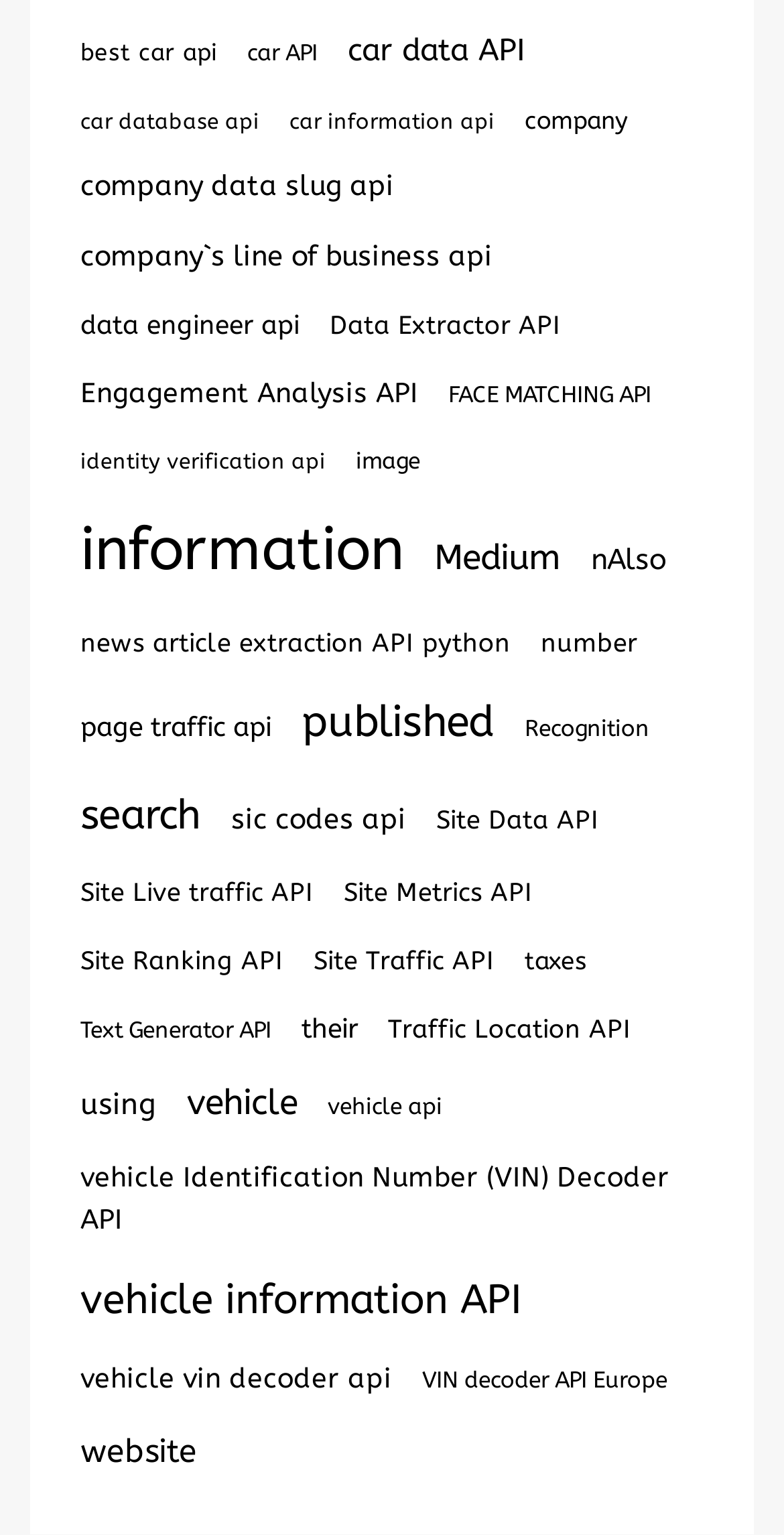Ascertain the bounding box coordinates for the UI element detailed here: "Site Live traffic API". The coordinates should be provided as [left, top, right, bottom] with each value being a float between 0 and 1.

[0.09, 0.562, 0.413, 0.601]